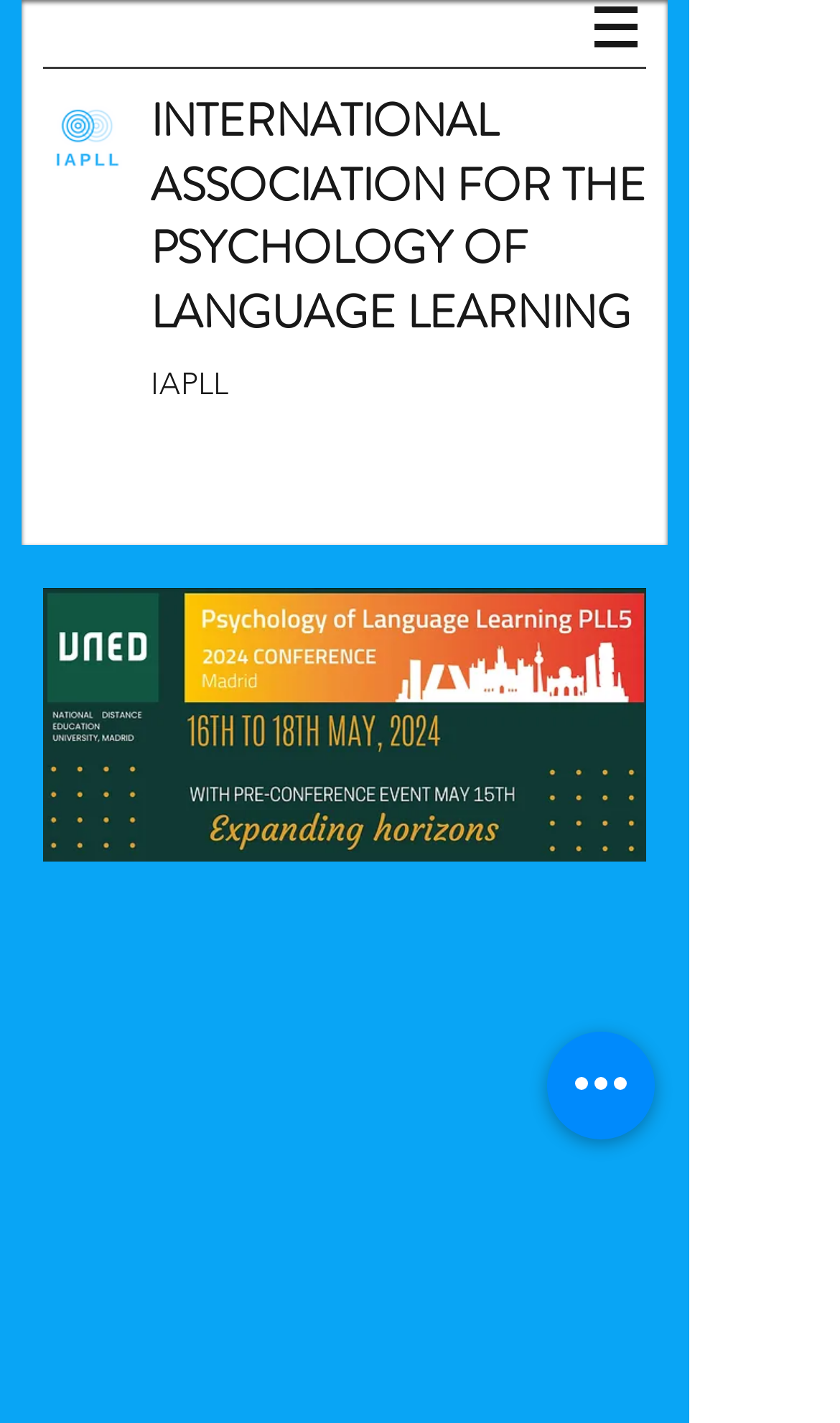Respond concisely with one word or phrase to the following query:
What is the organization's full name?

INTERNATIONAL ASSOCIATION FOR THE PSYCHOLOGY OF LANGUAGE LEARNING